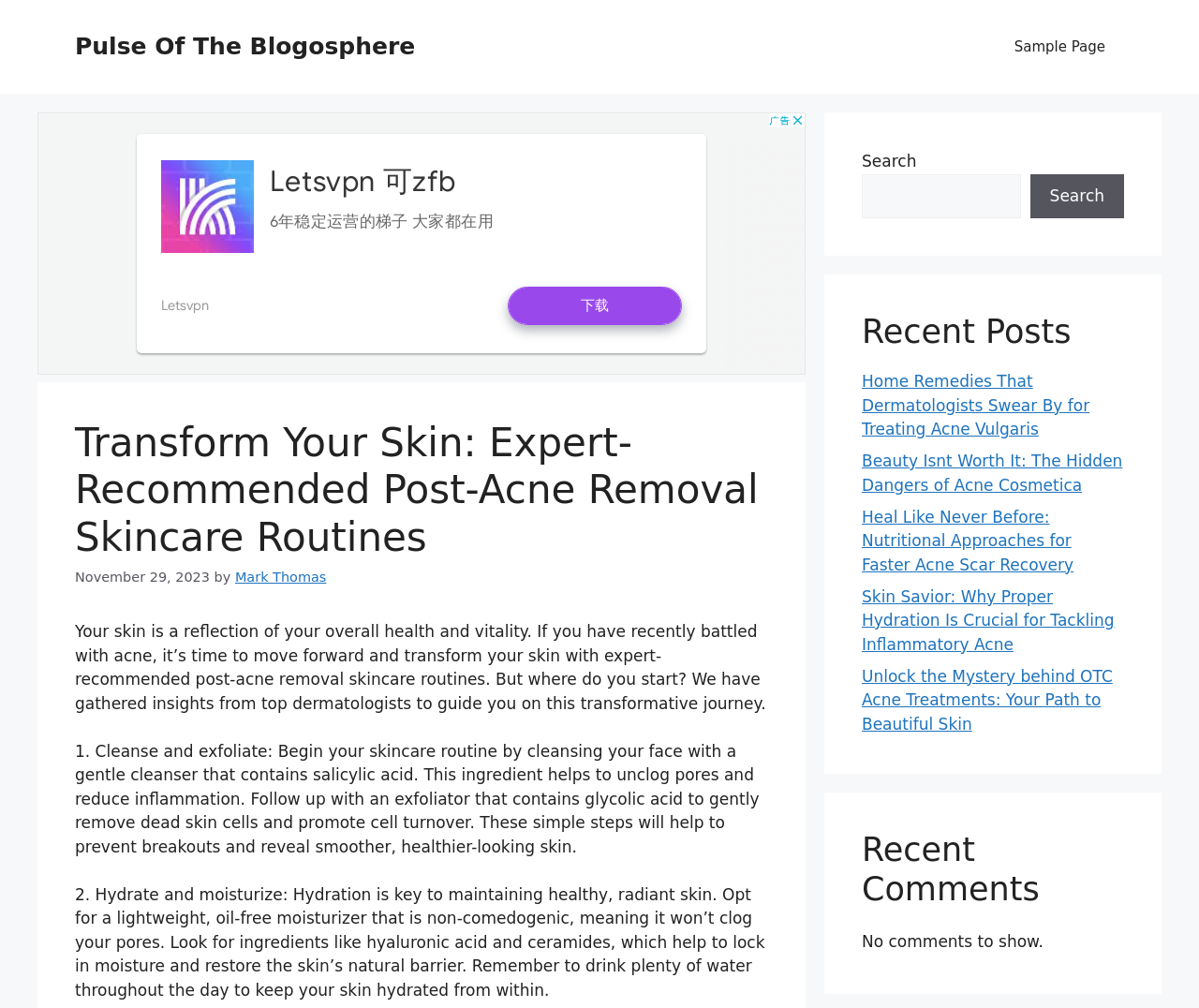Find the bounding box coordinates for the area that should be clicked to accomplish the instruction: "Click on the 'Mark Thomas' link".

[0.196, 0.565, 0.272, 0.58]